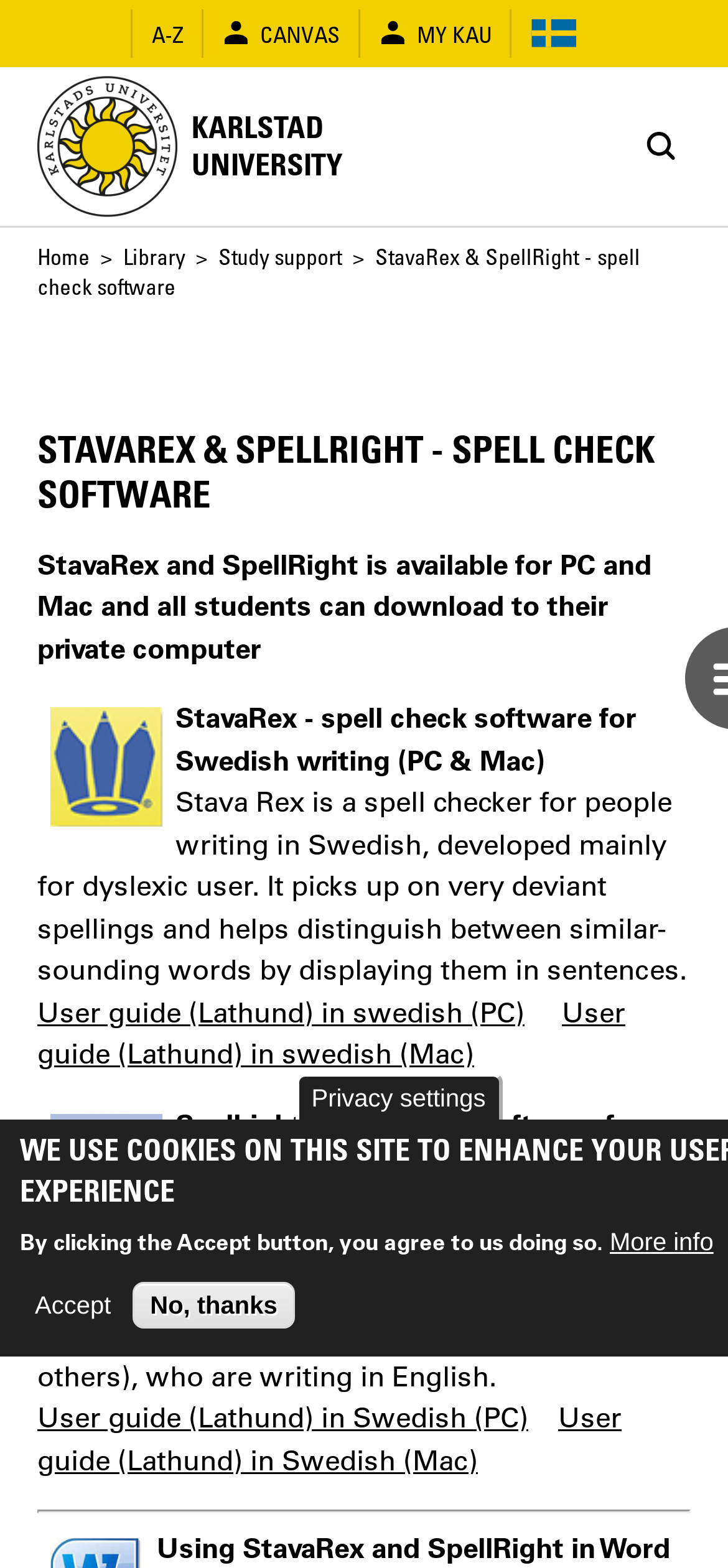Find the bounding box coordinates of the element's region that should be clicked in order to follow the given instruction: "Click the 'Privacy settings' button". The coordinates should consist of four float numbers between 0 and 1, i.e., [left, top, right, bottom].

[0.405, 0.684, 0.69, 0.714]